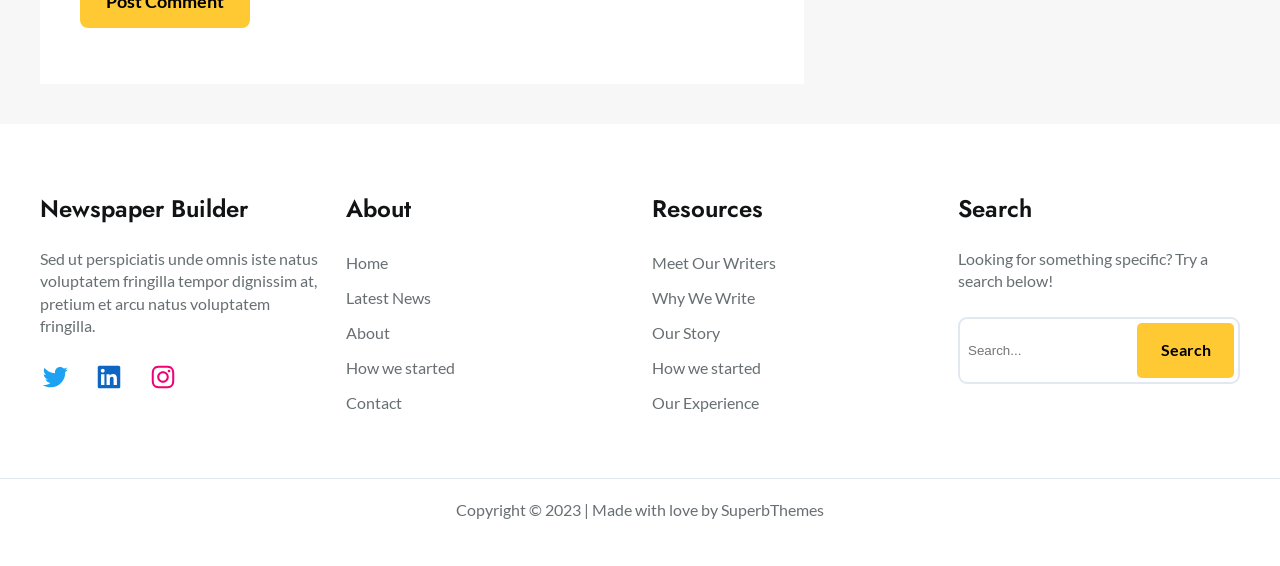Predict the bounding box of the UI element based on the description: "Our Story". The coordinates should be four float numbers between 0 and 1, formatted as [left, top, right, bottom].

[0.509, 0.562, 0.562, 0.615]